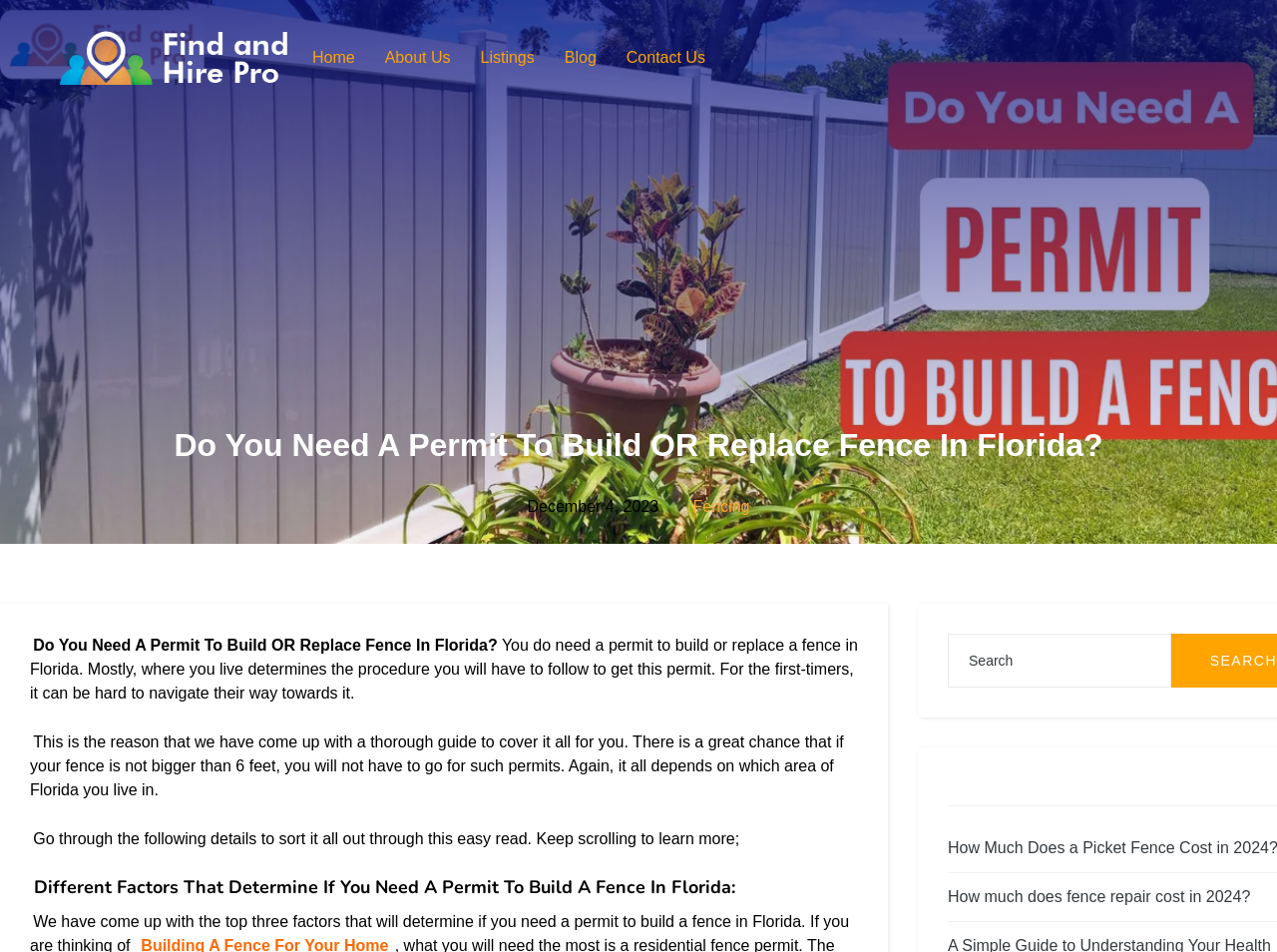Bounding box coordinates are specified in the format (top-left x, top-left y, bottom-right x, bottom-right y). All values are floating point numbers bounded between 0 and 1. Please provide the bounding box coordinate of the region this sentence describes: About Us

[0.29, 0.036, 0.364, 0.085]